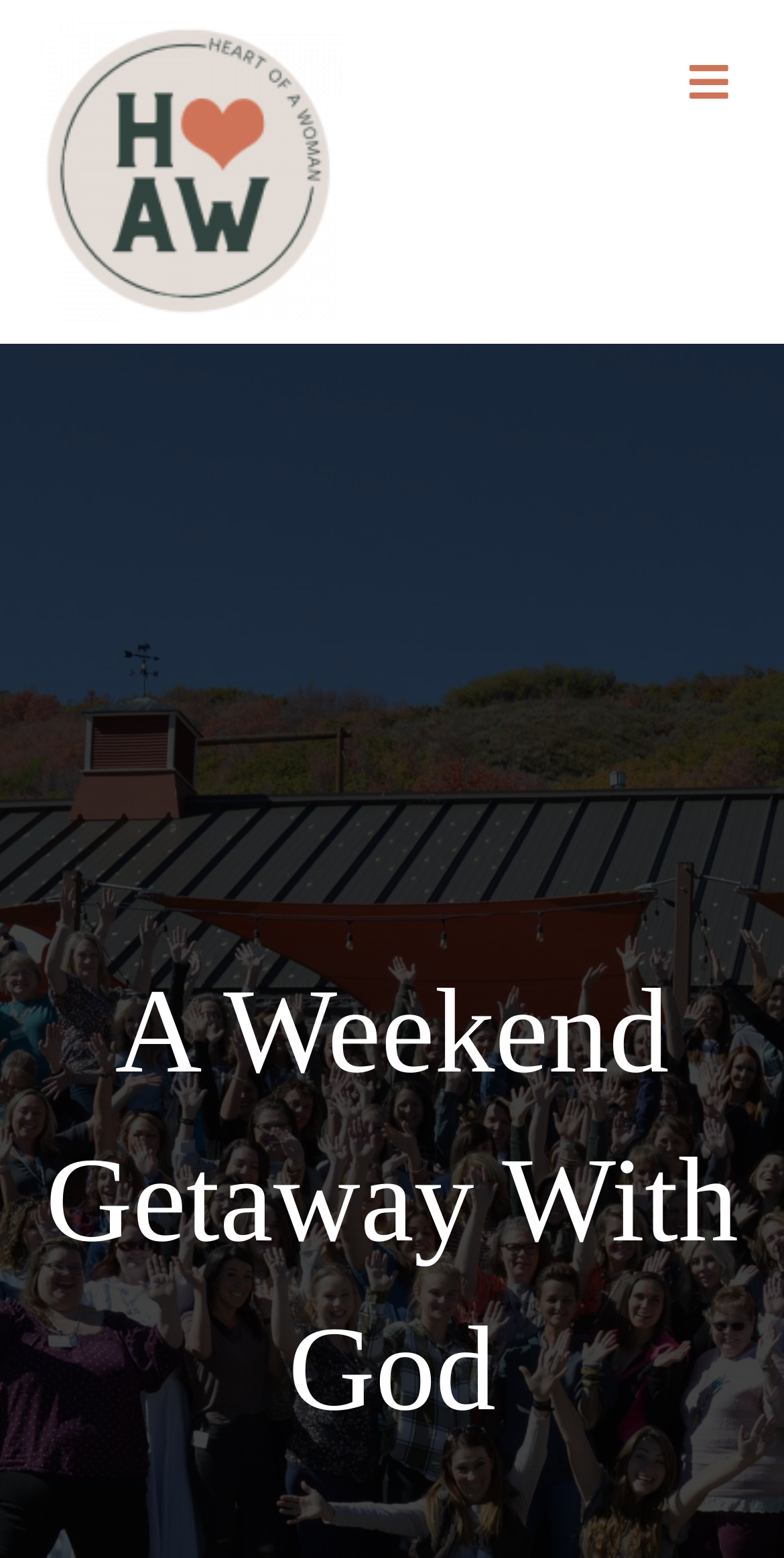Identify the bounding box for the element characterized by the following description: "Menu".

[0.859, 0.031, 0.949, 0.075]